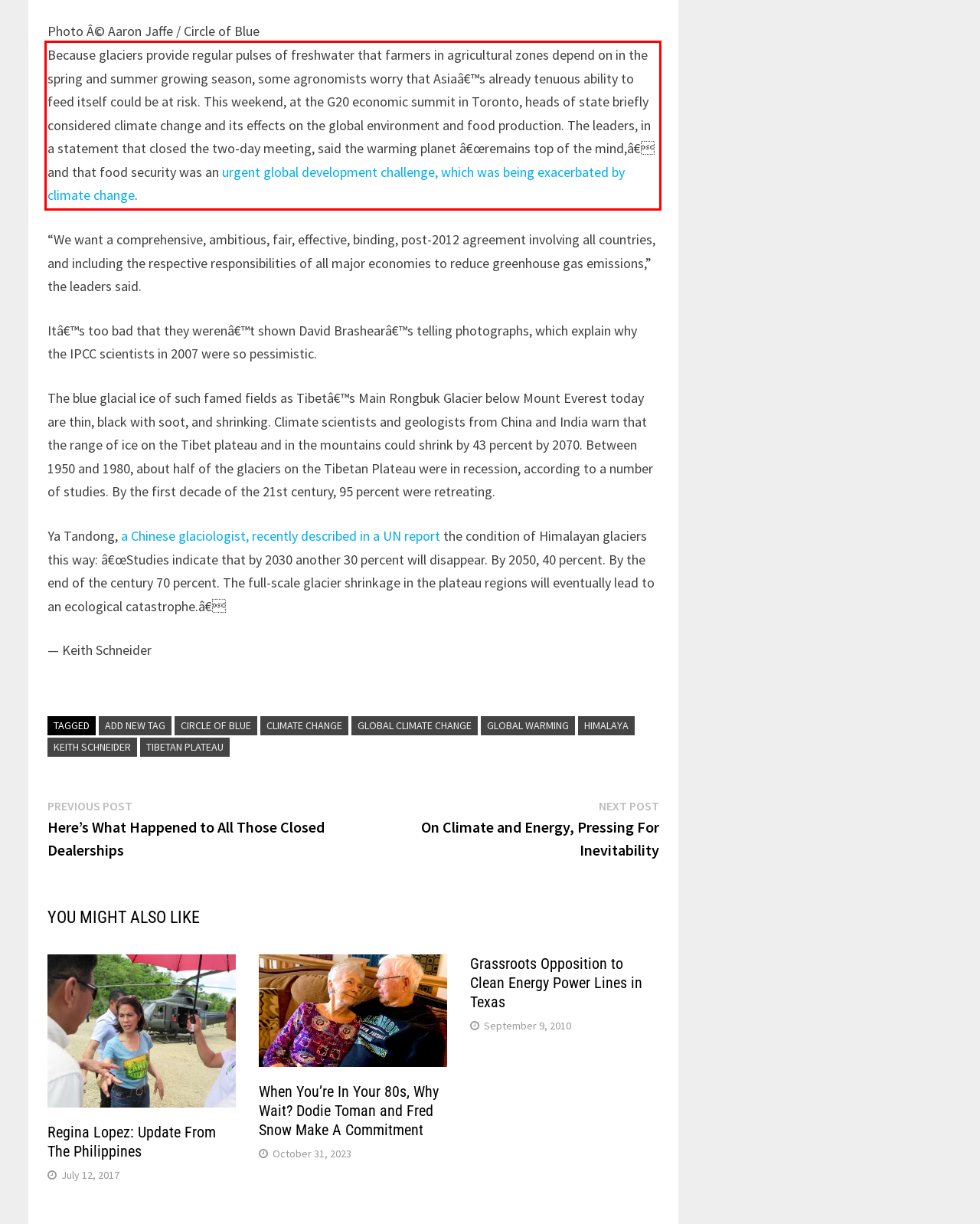Identify the text inside the red bounding box on the provided webpage screenshot by performing OCR.

Because glaciers provide regular pulses of freshwater that farmers in agricultural zones depend on in the spring and summer growing season, some agronomists worry that Asiaâ€™s already tenuous ability to feed itself could be at risk. This weekend, at the G20 economic summit in Toronto, heads of state briefly considered climate change and its effects on the global environment and food production. The leaders, in a statement that closed the two-day meeting, said the warming planet â€œremains top of the mind,â€ and that food security was an urgent global development challenge, which was being exacerbated by climate change.